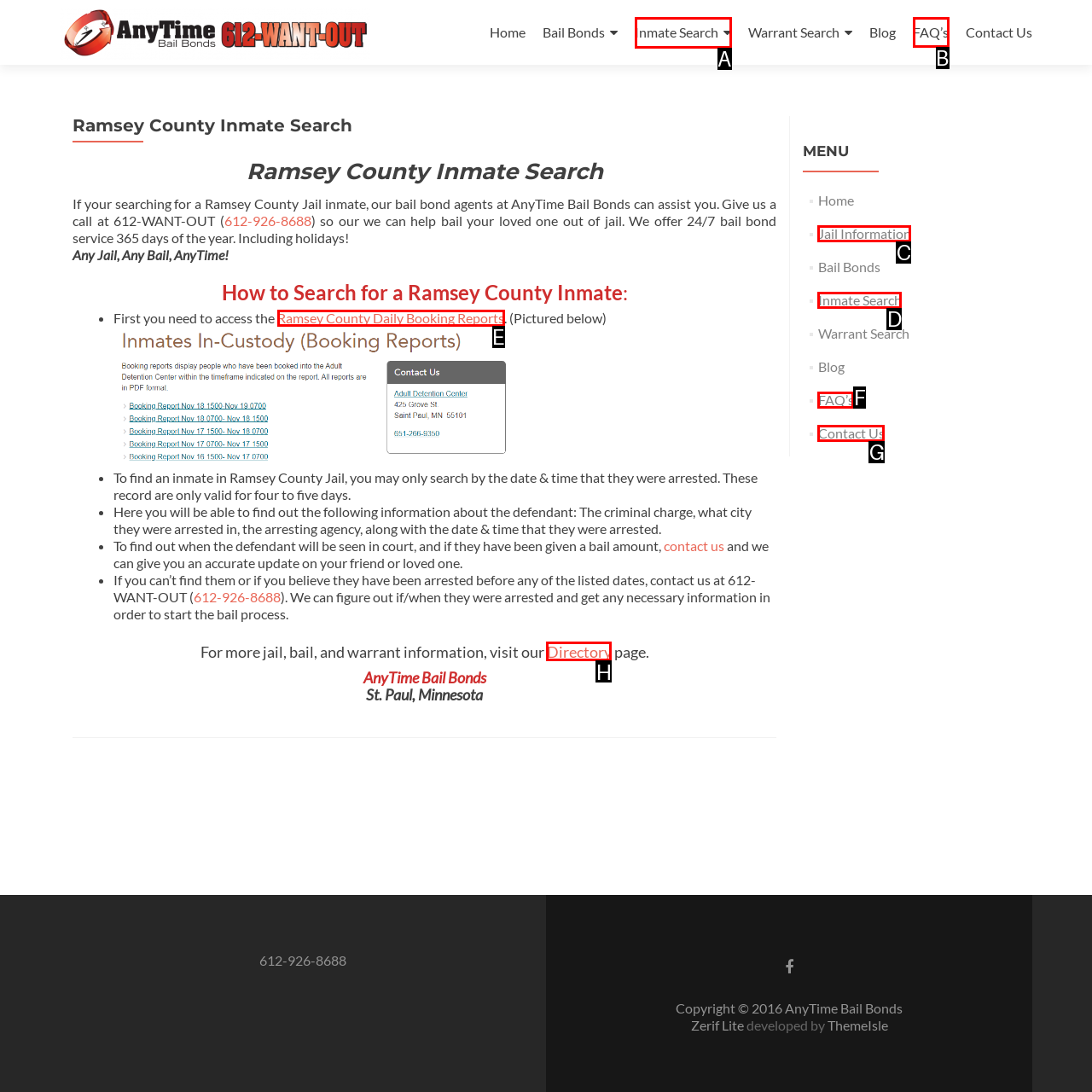Given the description: Ramsey County Daily Booking Reports, select the HTML element that matches it best. Reply with the letter of the chosen option directly.

E